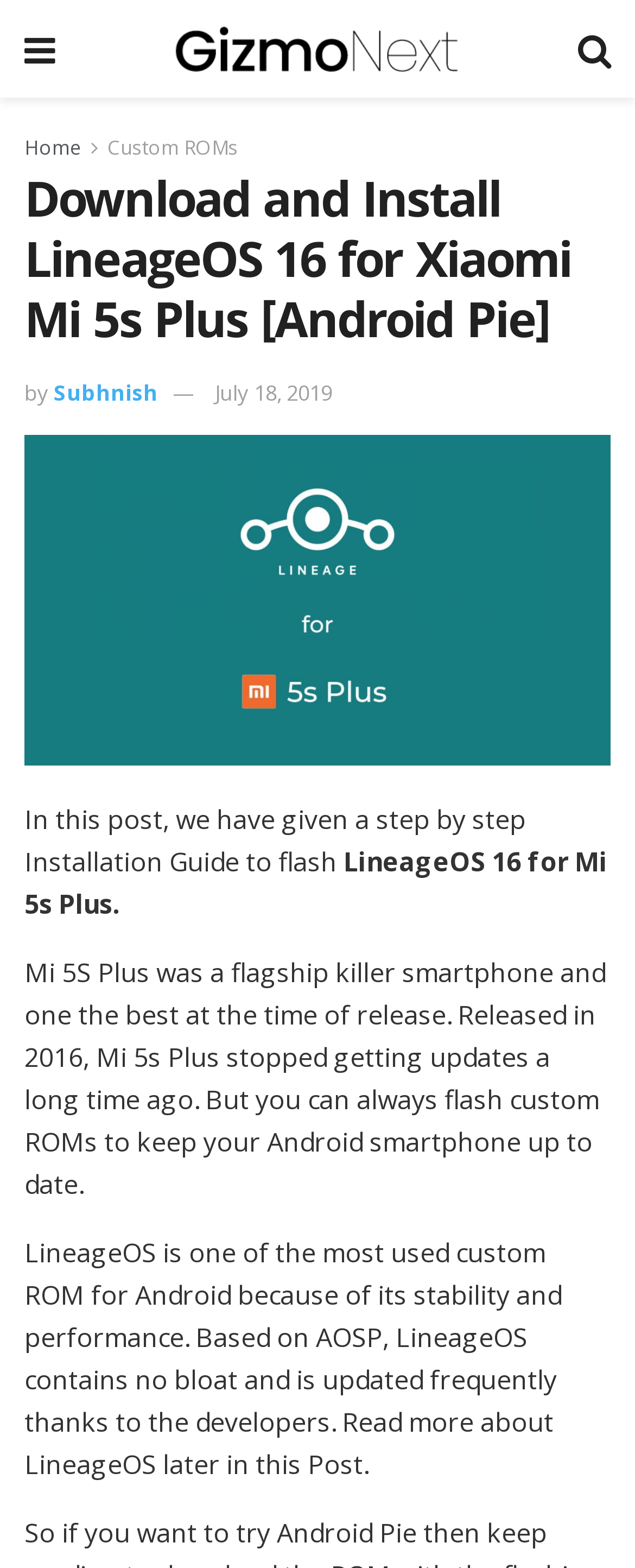Given the webpage screenshot, identify the bounding box of the UI element that matches this description: "alt="GizmoNext"".

[0.275, 0.016, 0.722, 0.047]